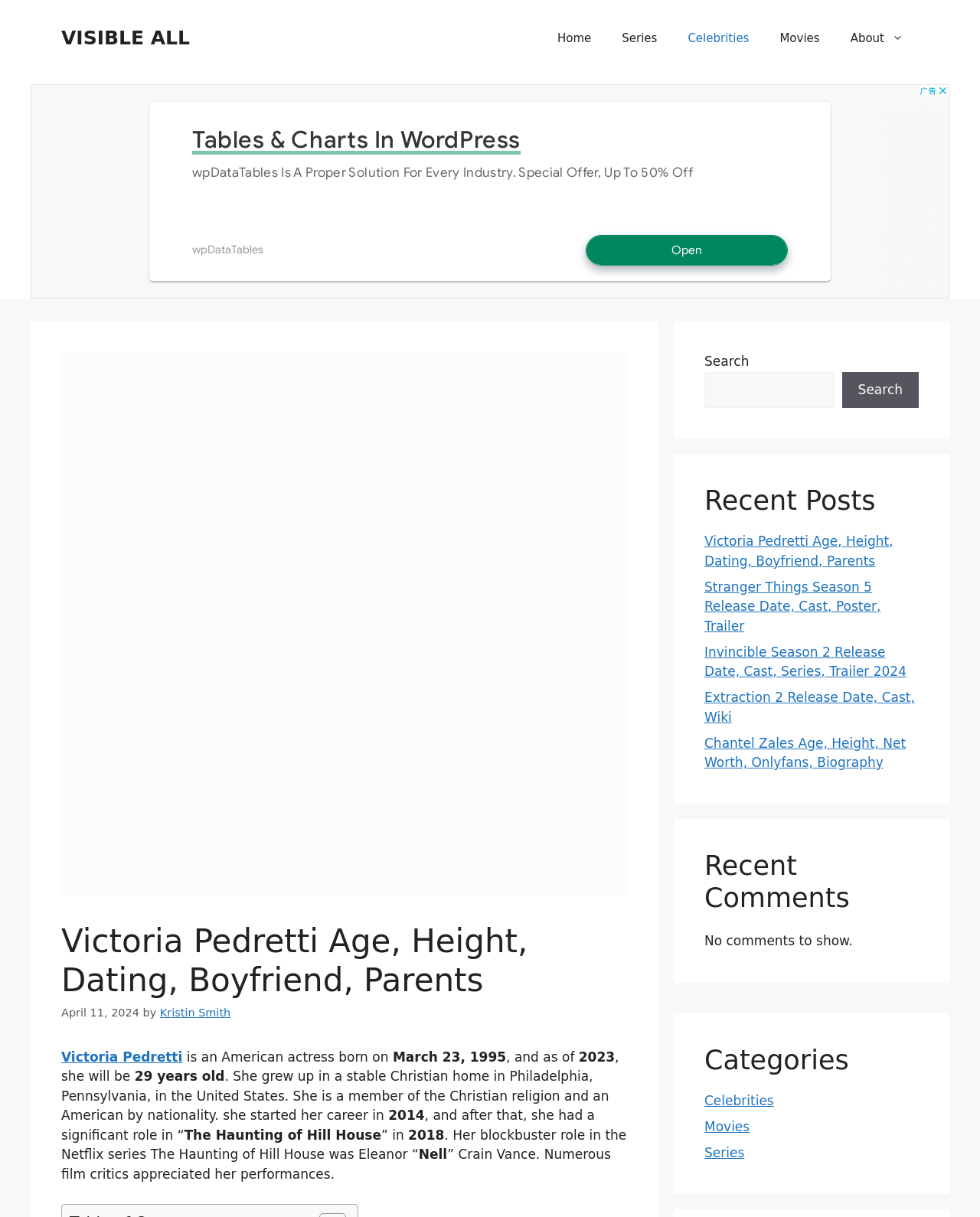Identify the first-level heading on the webpage and generate its text content.

Victoria Pedretti Age, Height, Dating, Boyfriend, Parents